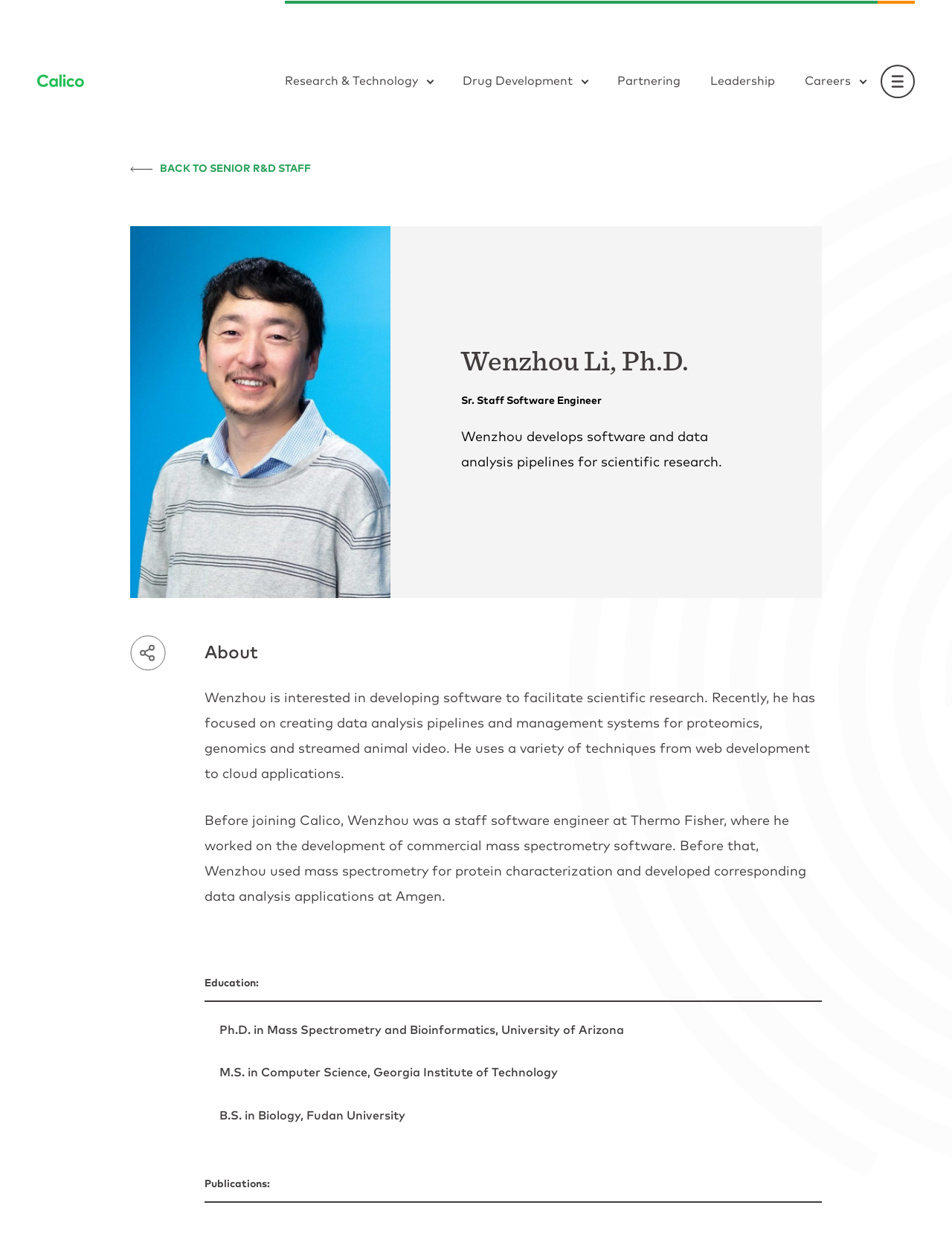What is the name of the company where Wenzhou Li currently works?
Please give a detailed answer to the question using the information shown in the image.

I found this information by looking at the top of the webpage, which says 'Wenzhou Li, Ph.D. - Calico'. This suggests that Calico is the company where Wenzhou Li currently works.